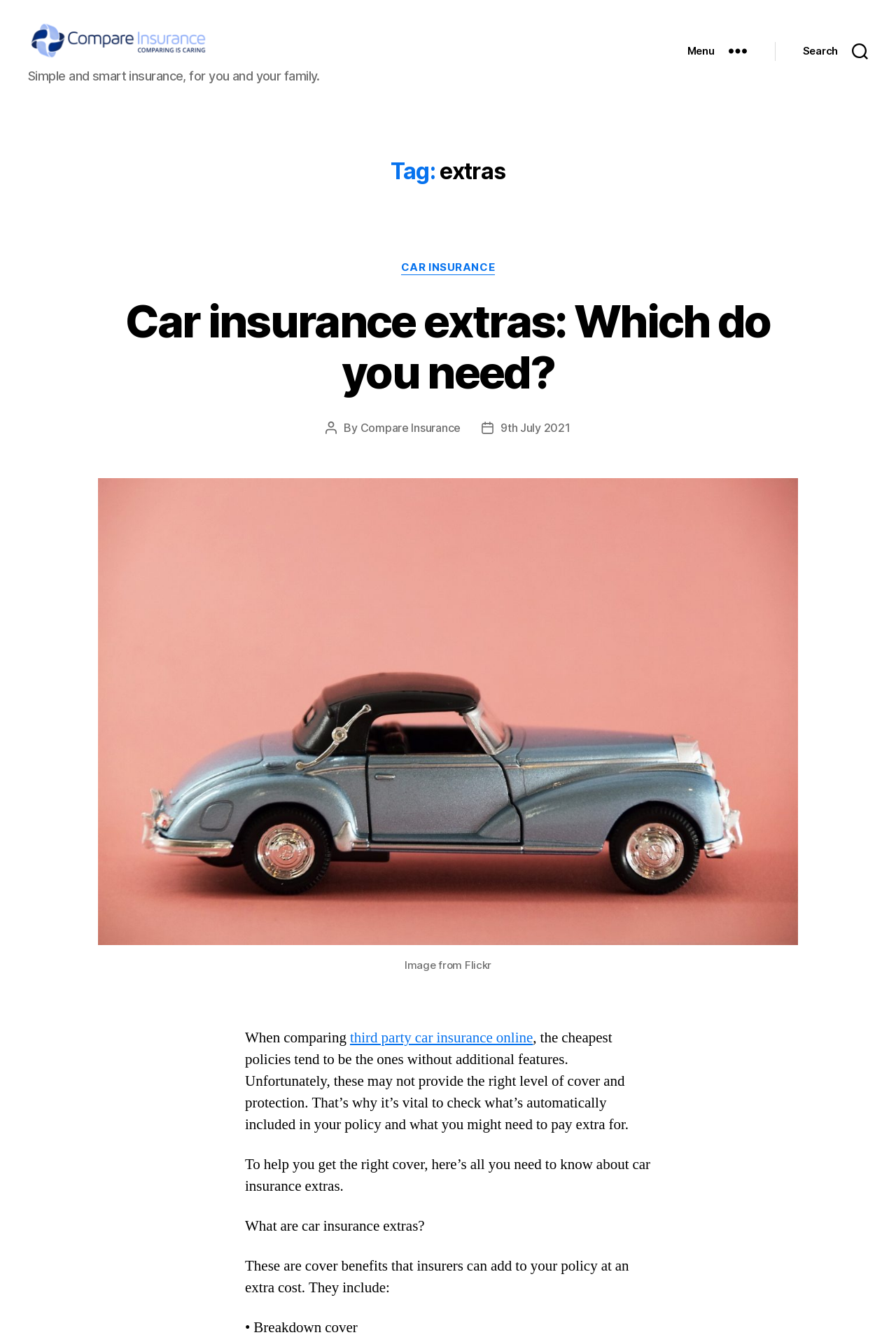Determine the bounding box coordinates for the UI element matching this description: "9th July 2021".

[0.559, 0.331, 0.636, 0.341]